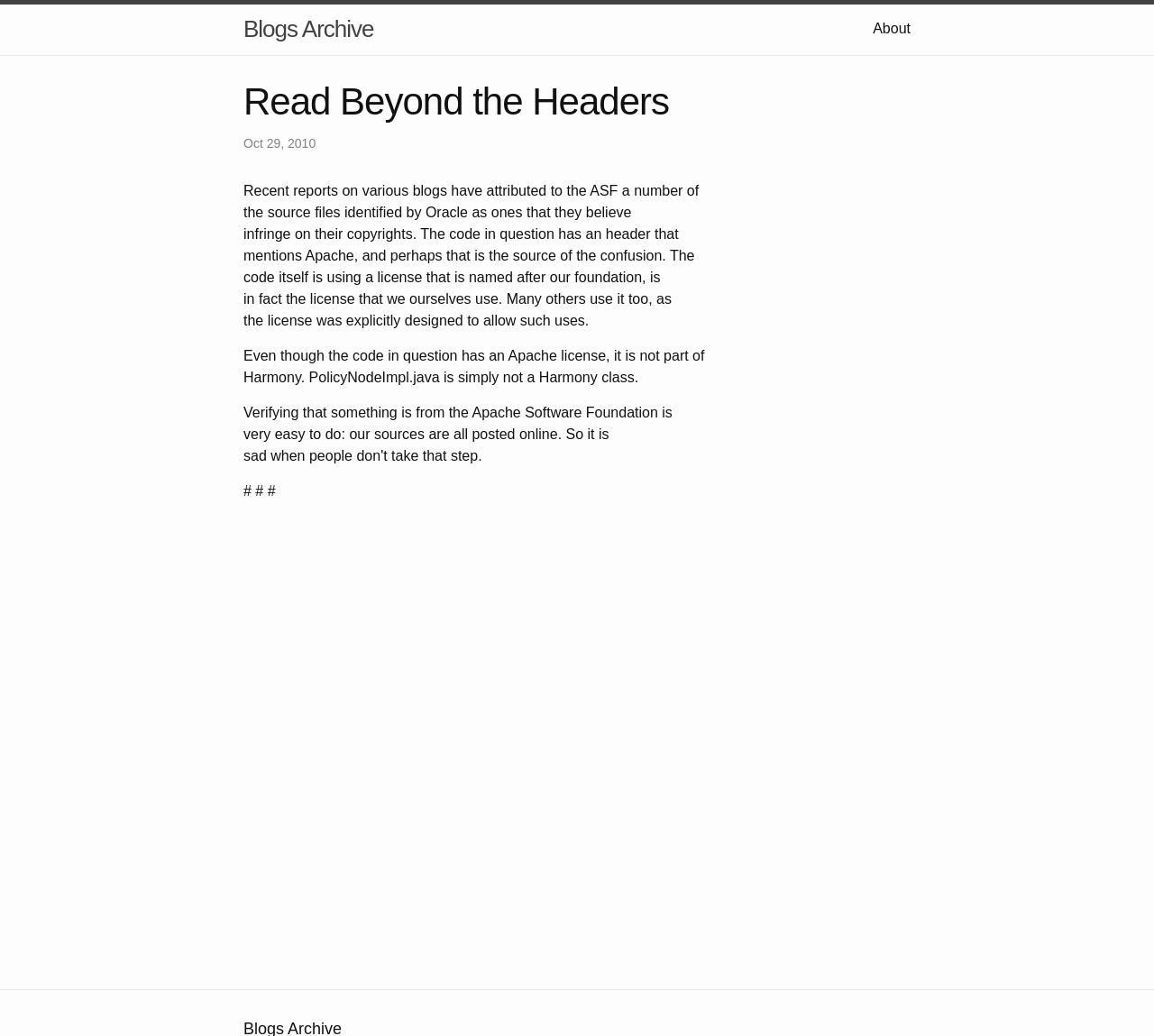Examine the image carefully and respond to the question with a detailed answer: 
What is the foundation mentioned in the article?

I found the name of the foundation by reading the static text within the article section, which mentions 'the license that is named after our foundation' and later mentions 'Apache Software Foundation'.